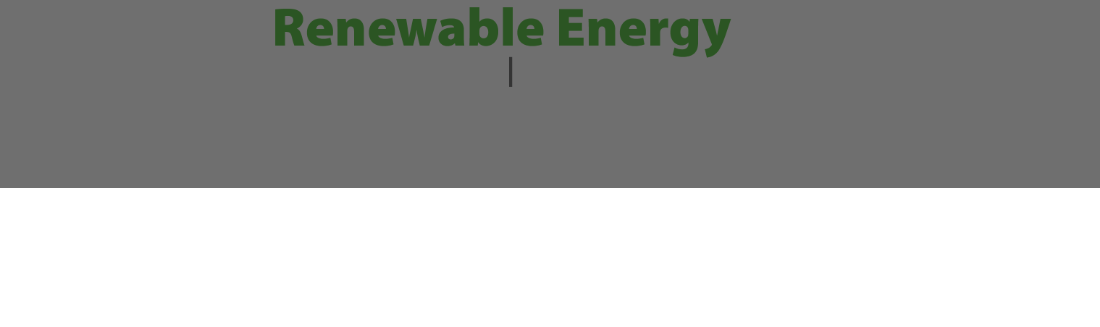What is the background color of the header?
Using the visual information, reply with a single word or short phrase.

muted gray